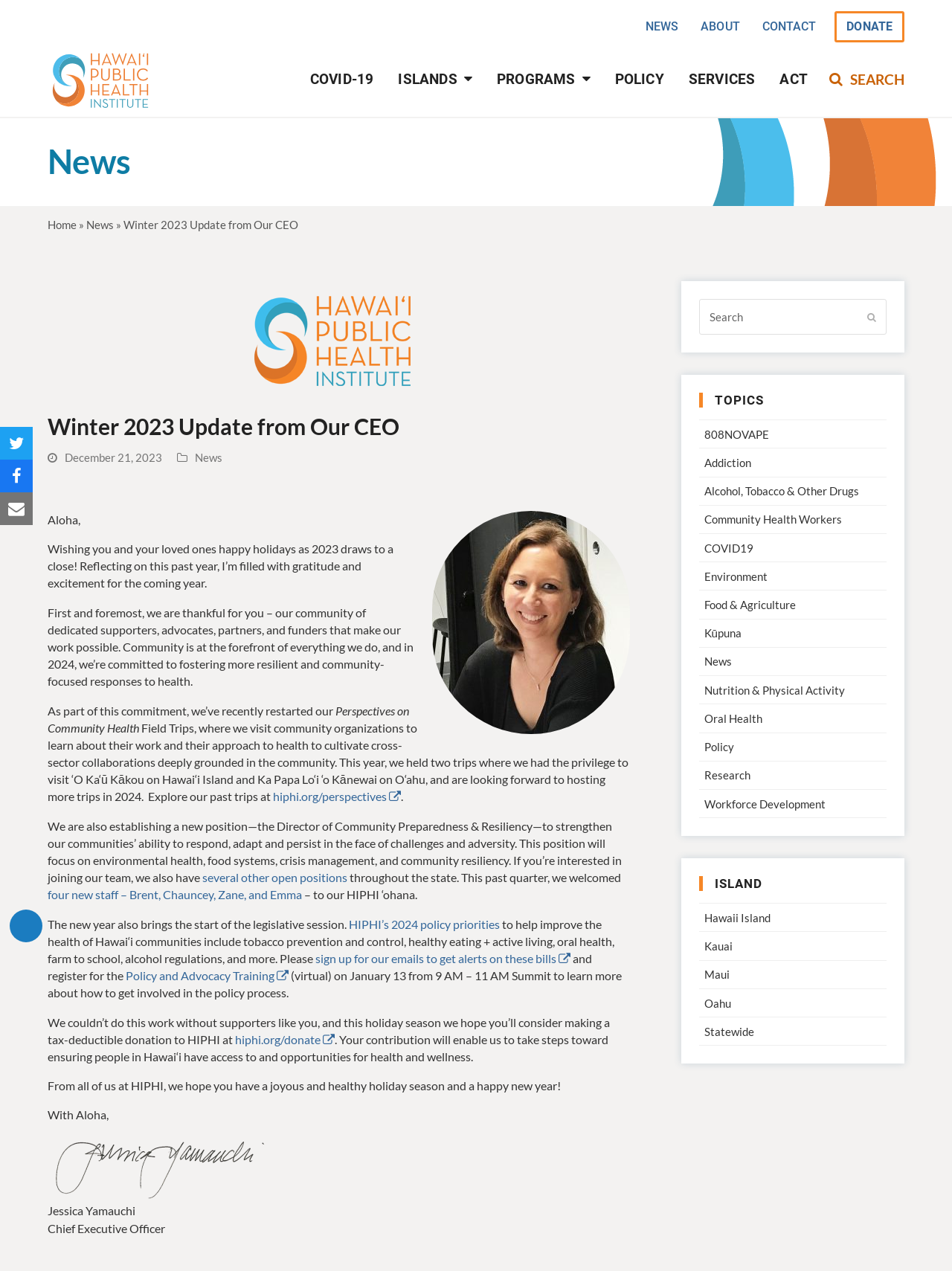How many open positions are there?
From the details in the image, answer the question comprehensively.

I found the answer by looking at the text 'we also have several other open positions' in the article, which indicates that there are multiple open positions available.